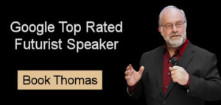Break down the image and describe every detail you can observe.

The image features a prominent speaker, identified as a Google Top Rated Futurist Speaker, standing with a confident posture while gesturing with his hands. He is dressed in a formal black suit complemented with a red shirt, which adds a touch of vibrancy to his professional appearance. Behind him is a sleek black background that emphasizes his figure and the text that accompanies the image. 

To the right of the speaker, there is a call-to-action button that reads "Book Thomas," inviting viewers to engage further. This image is likely part of promotional material aimed at highlighting his speaking services and expertise in futurism, making it visually appealing and informative for potential clients or event organizers looking to book a knowledgeable speaker.